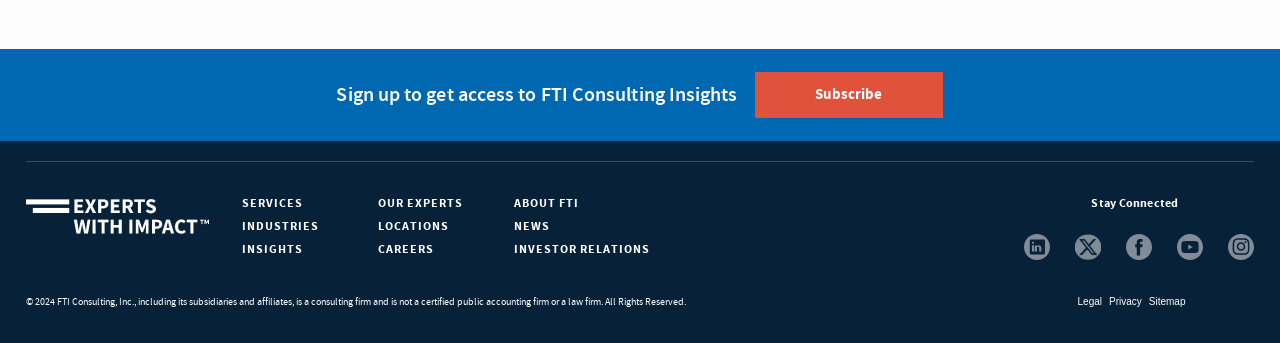Select the bounding box coordinates of the element I need to click to carry out the following instruction: "View services".

[0.189, 0.637, 0.237, 0.687]